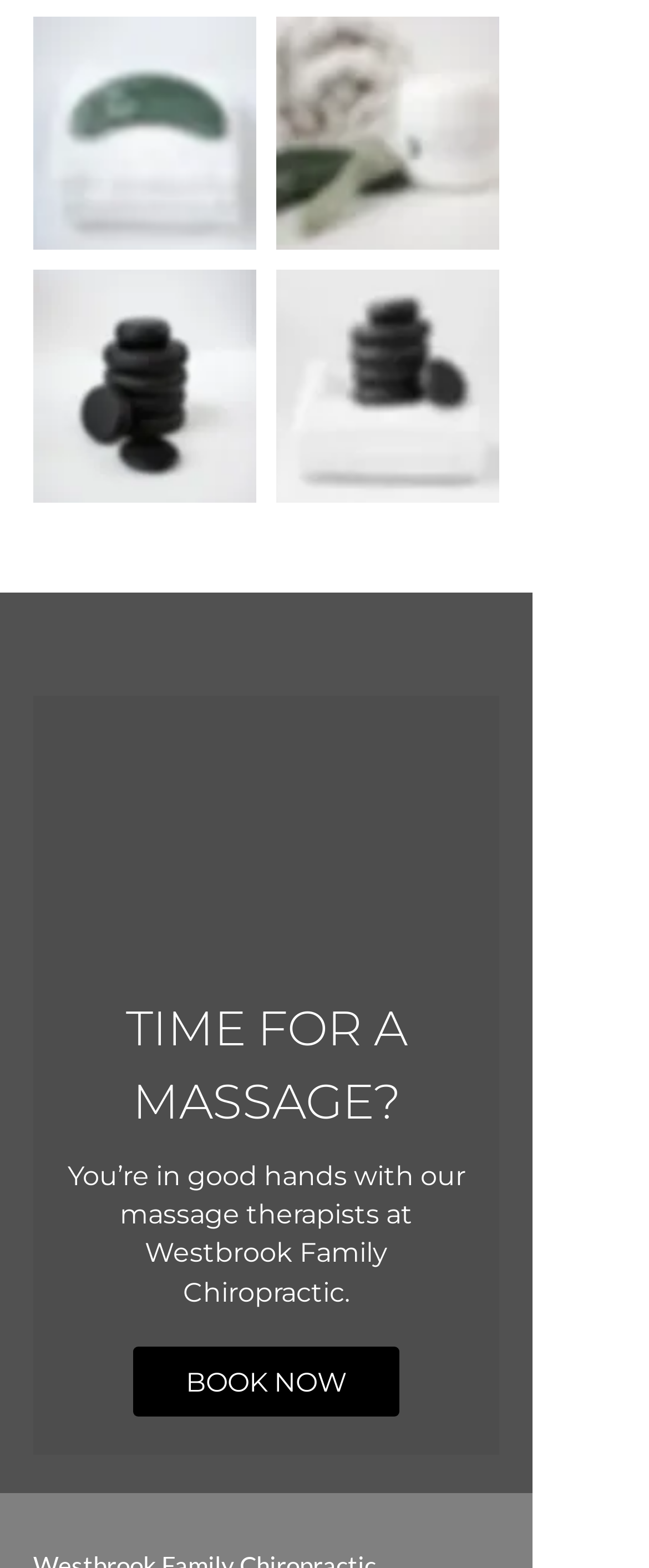Based on the image, provide a detailed response to the question:
What is the topic of the webpage?

The topic of the webpage can be determined by looking at the heading element with the text 'TIME FOR A MASSAGE?' and the StaticText element with the text about massage therapists at Westbrook Family Chiropractic.